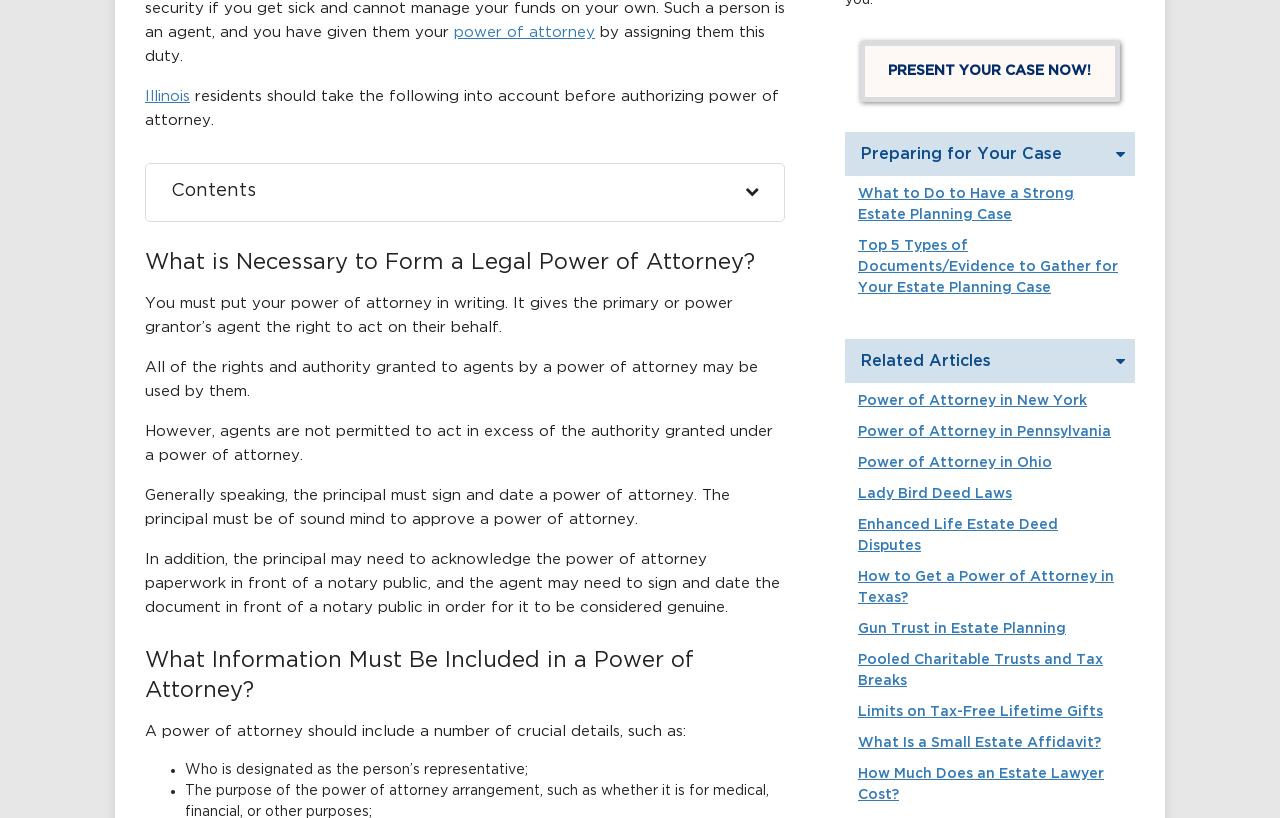Identify the bounding box of the HTML element described as: "Power of Attorney in Ohio".

[0.67, 0.557, 0.822, 0.575]